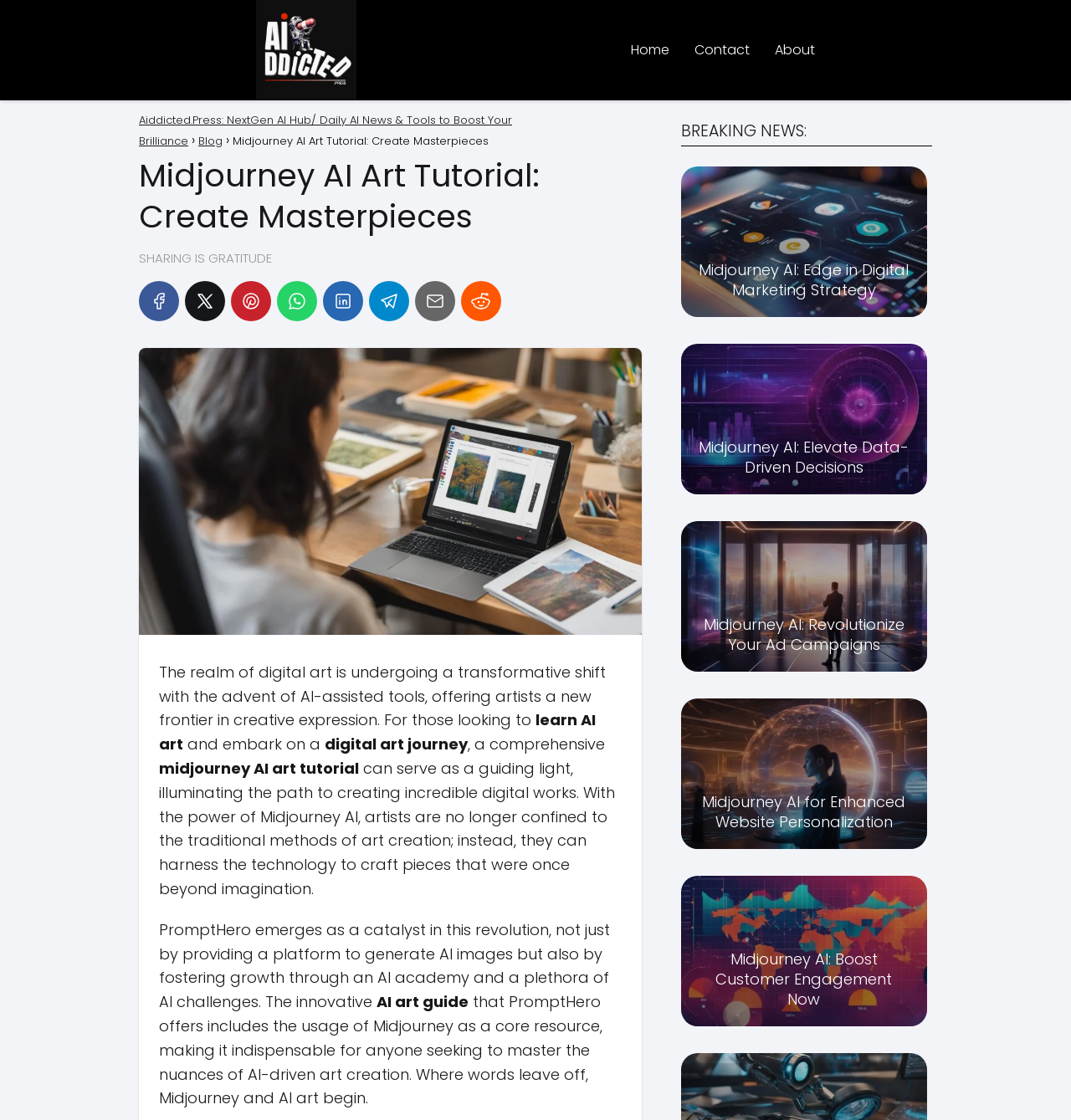Examine the screenshot and answer the question in as much detail as possible: What is the purpose of the Midjourney AI art tutorial?

According to the webpage content, the Midjourney AI art tutorial is described as a 'guiding light' that helps artists create incredible digital works, implying that its purpose is to guide digital art creation.